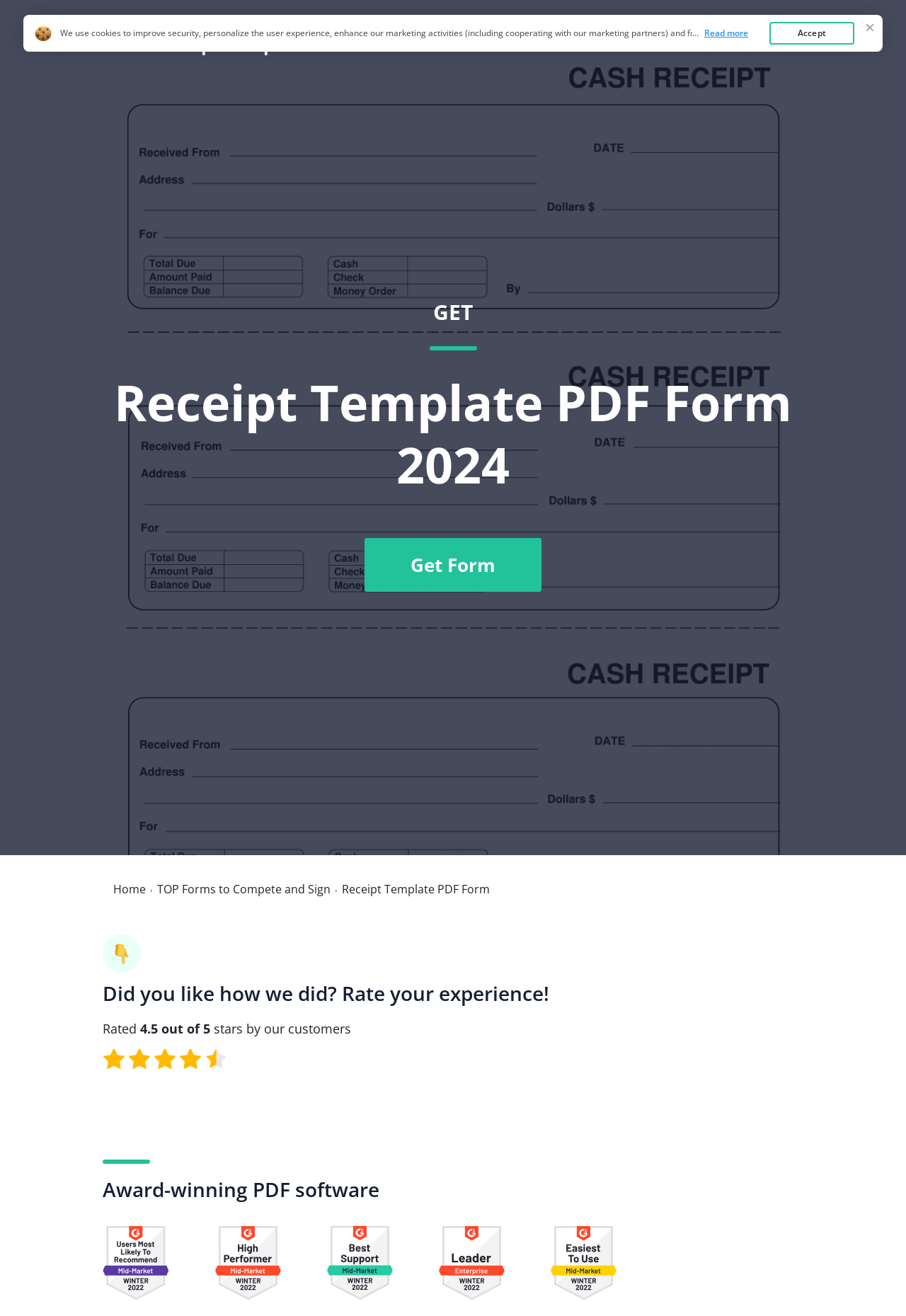Using the description "Accept", locate and provide the bounding box of the UI element.

[0.849, 0.017, 0.943, 0.034]